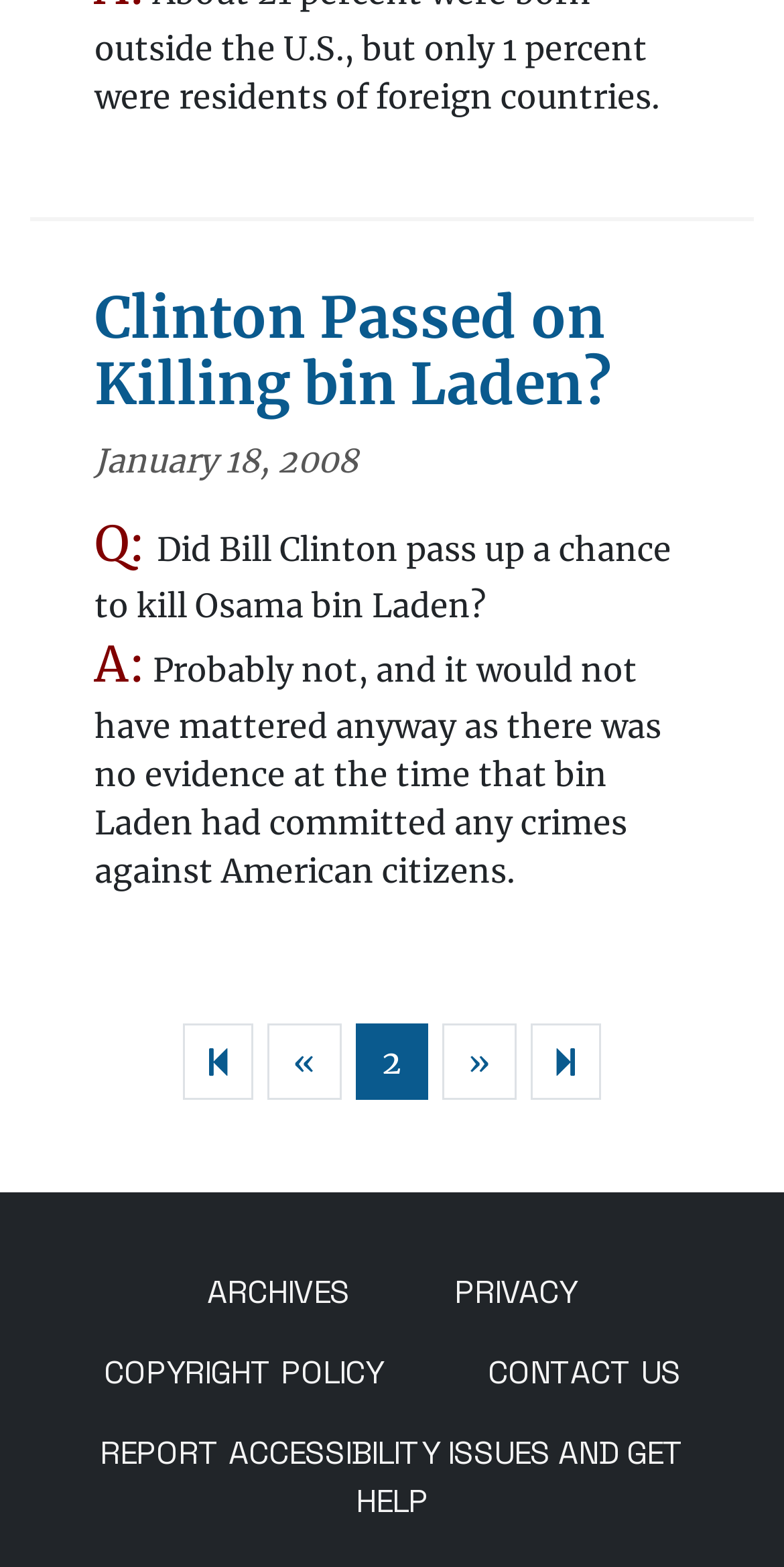Provide the bounding box coordinates of the HTML element described by the text: "Privacy". The coordinates should be in the format [left, top, right, bottom] with values between 0 and 1.

[0.518, 0.799, 0.797, 0.851]